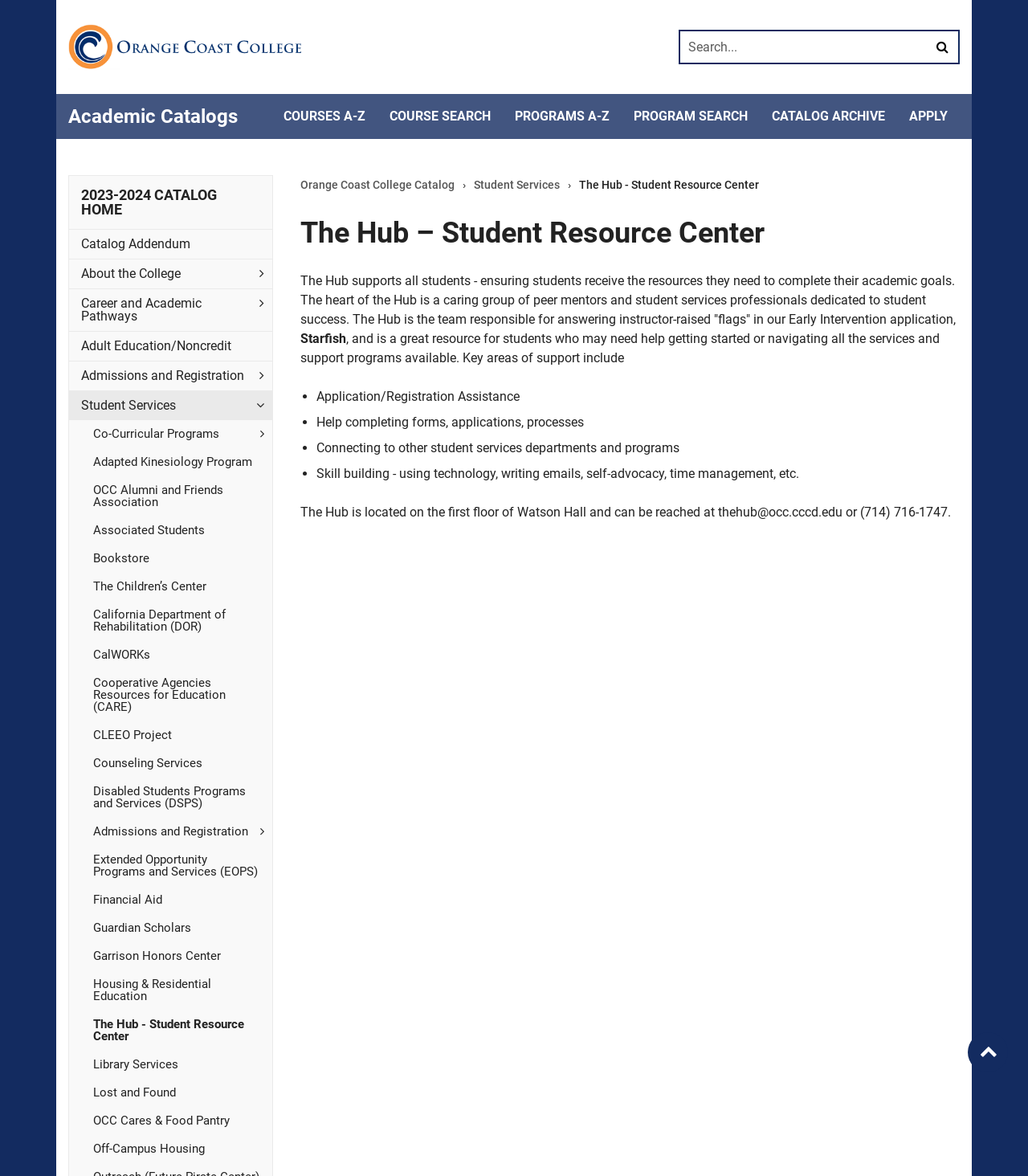Indicate the bounding box coordinates of the clickable region to achieve the following instruction: "View 2023-2024 catalog home."

[0.079, 0.158, 0.211, 0.185]